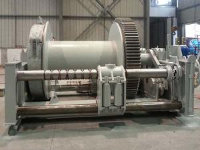Where is the winch located?
Answer with a single word or phrase by referring to the visual content.

Indoors